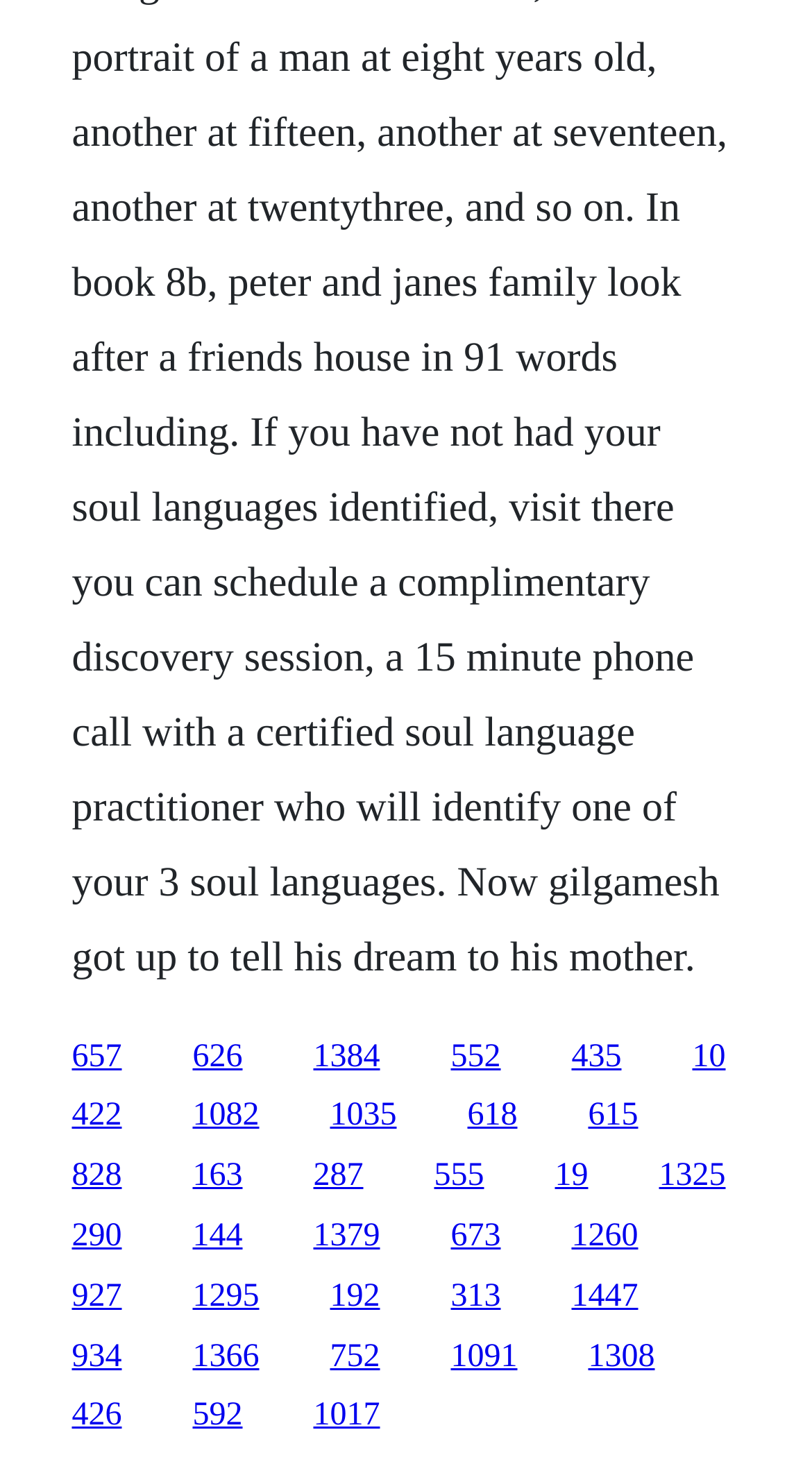How many links are in the top half of the webpage?
Using the information from the image, give a concise answer in one word or a short phrase.

15